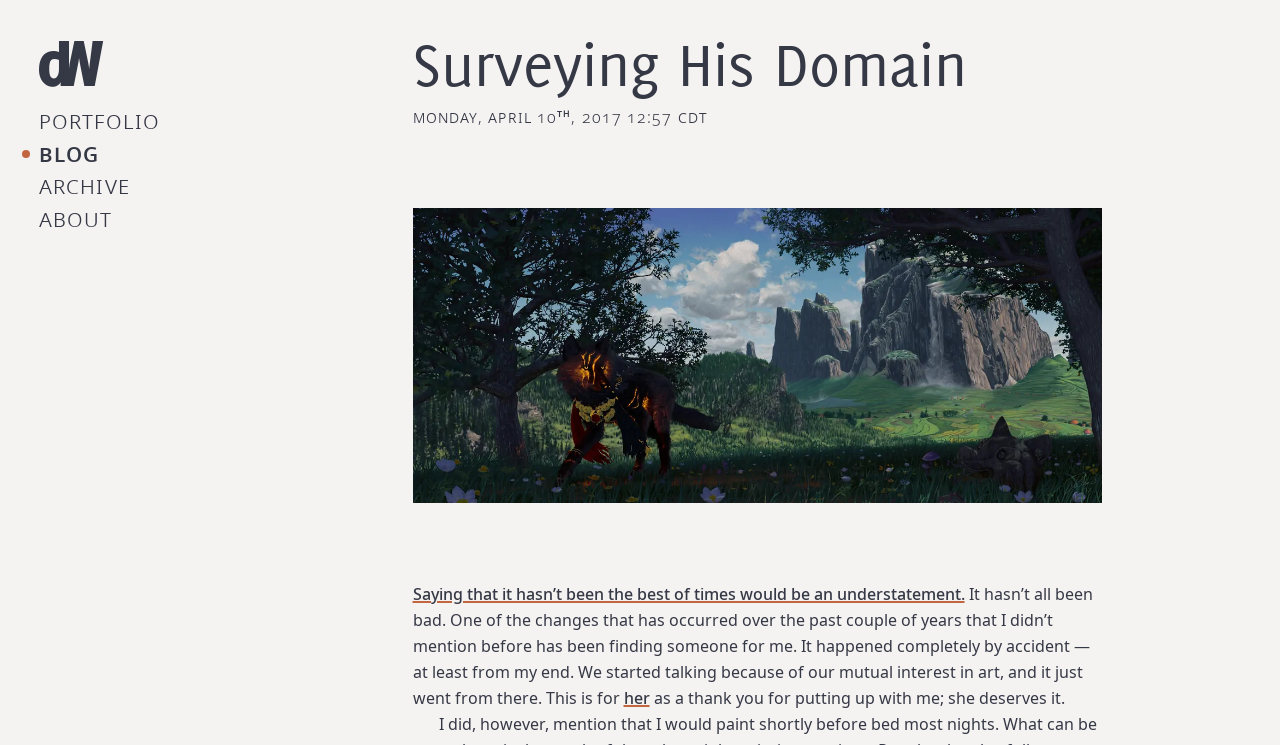Based on the element description, predict the bounding box coordinates (top-left x, top-left y, bottom-right x, bottom-right y) for the UI element in the screenshot: Portfolio

[0.03, 0.14, 0.125, 0.183]